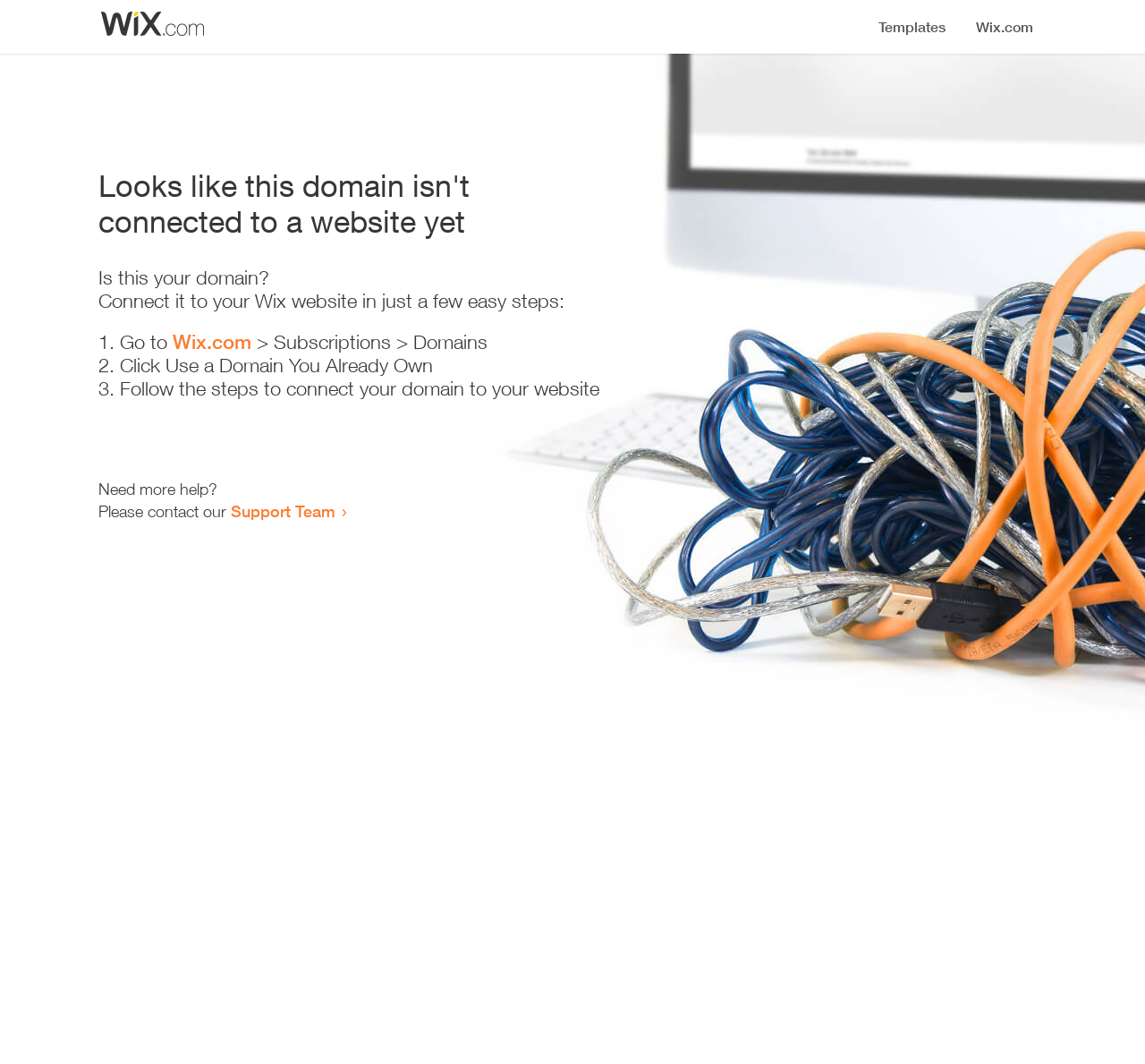Please locate and generate the primary heading on this webpage.

Looks like this domain isn't
connected to a website yet